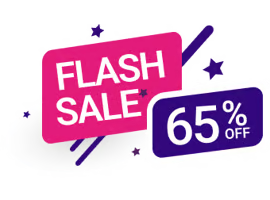Answer succinctly with a single word or phrase:
What shape graphics surround the text?

Star